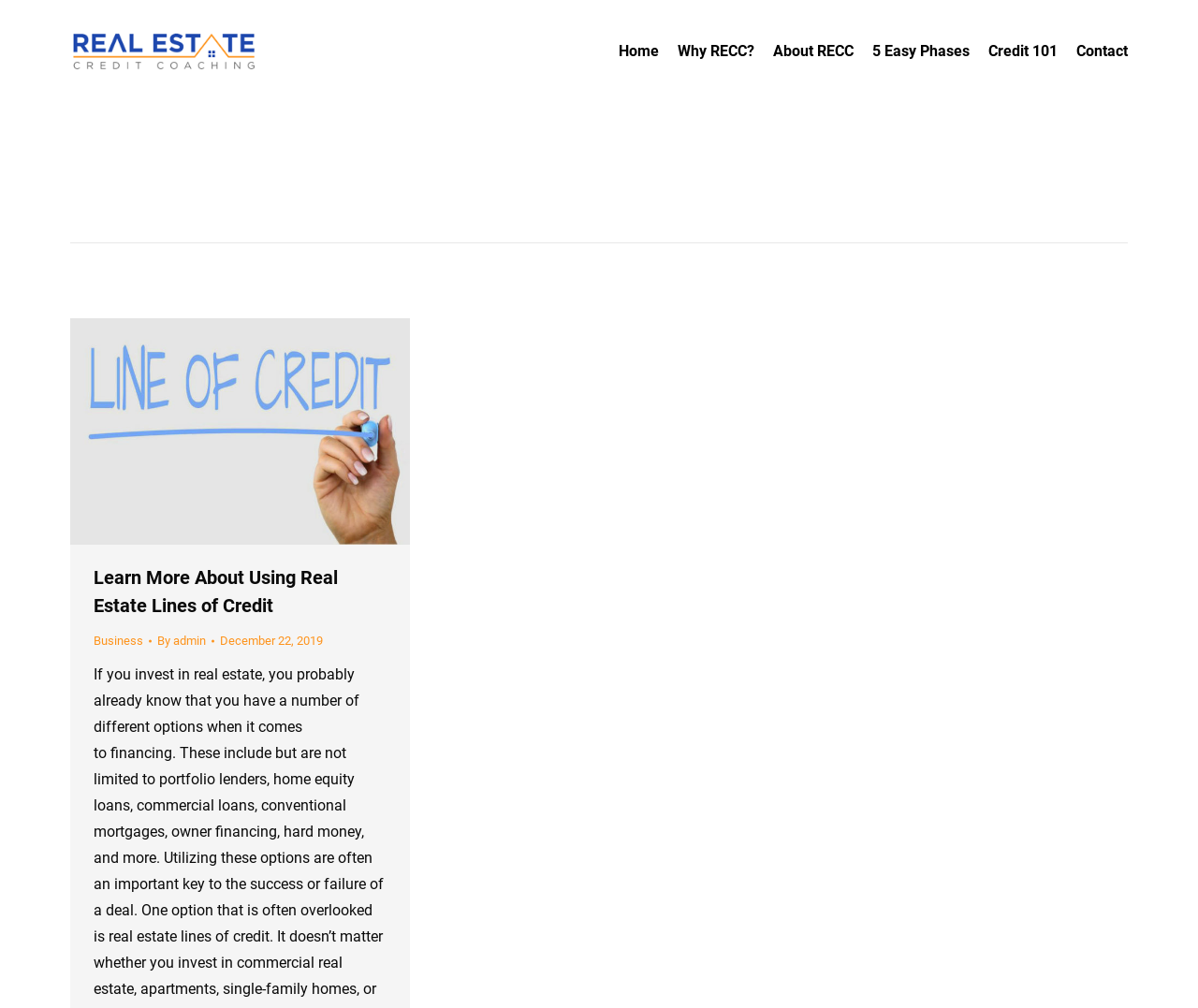Extract the primary header of the webpage and generate its text.

TAG ARCHIVES: ART